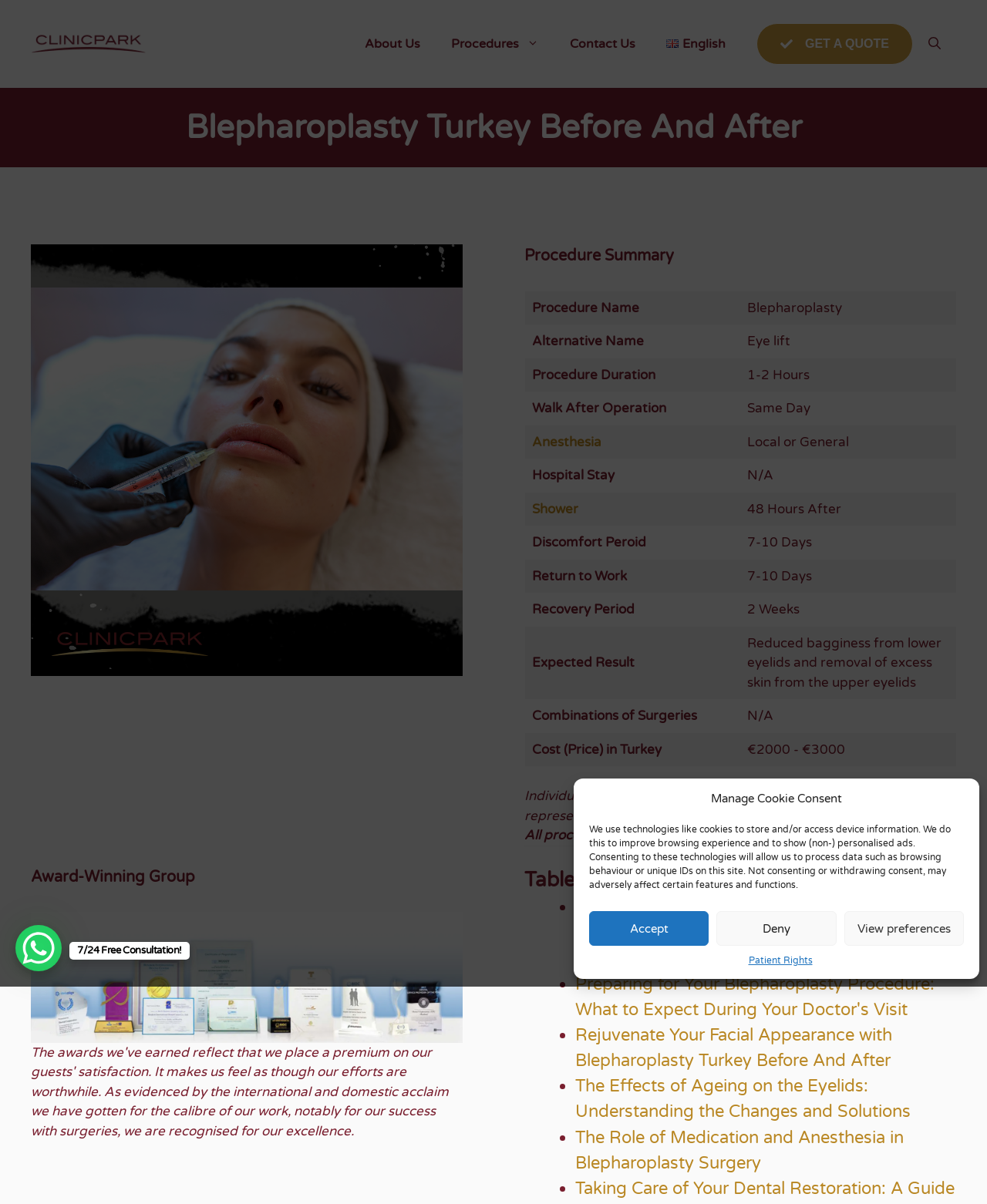Determine the bounding box coordinates of the element's region needed to click to follow the instruction: "Learn about 'The Effects of Ageing on the Eyelids: Understanding the Changes and Solutions'". Provide these coordinates as four float numbers between 0 and 1, formatted as [left, top, right, bottom].

[0.583, 0.894, 0.923, 0.932]